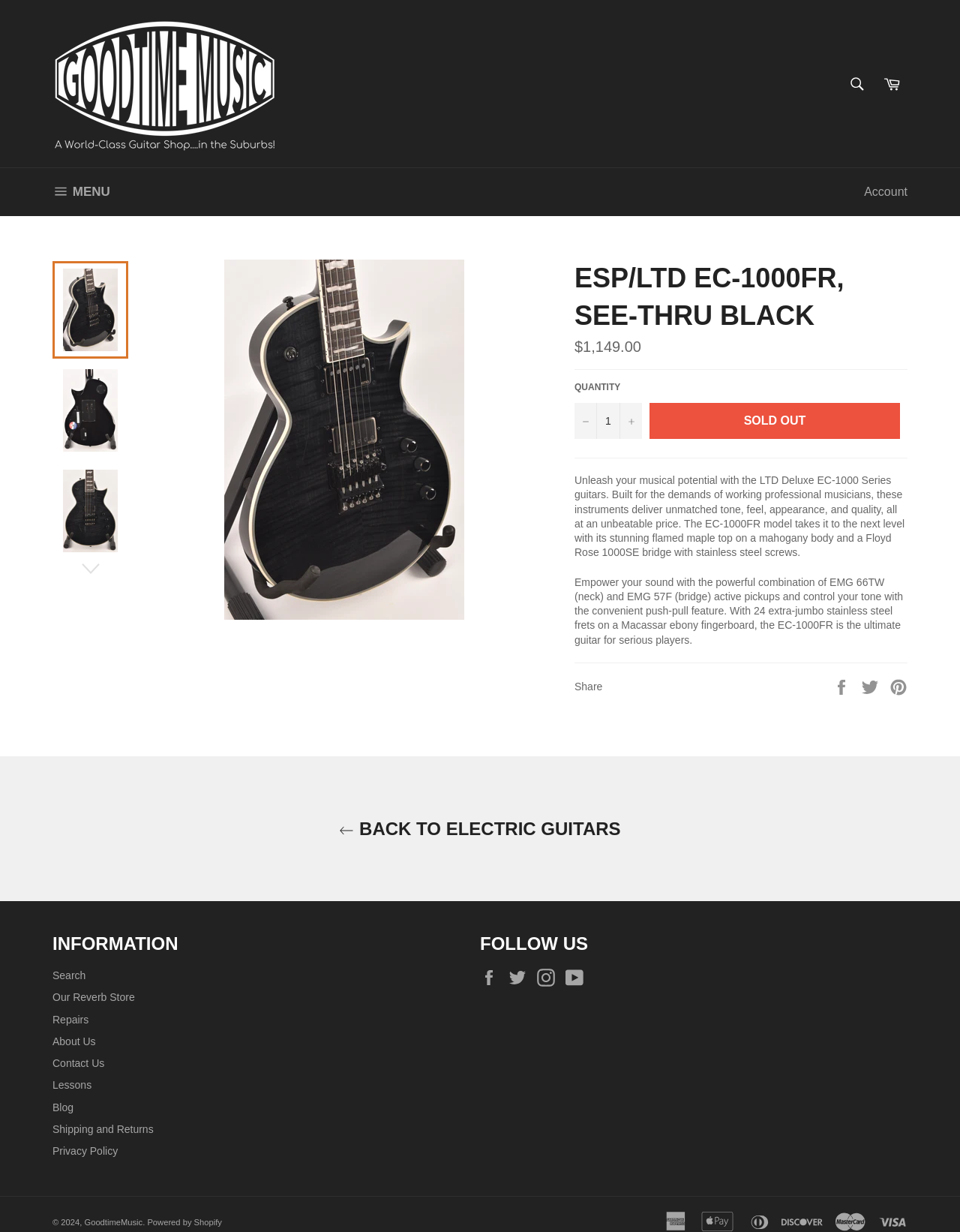Give the bounding box coordinates for this UI element: "Our Reverb Store". The coordinates should be four float numbers between 0 and 1, arranged as [left, top, right, bottom].

[0.055, 0.805, 0.14, 0.814]